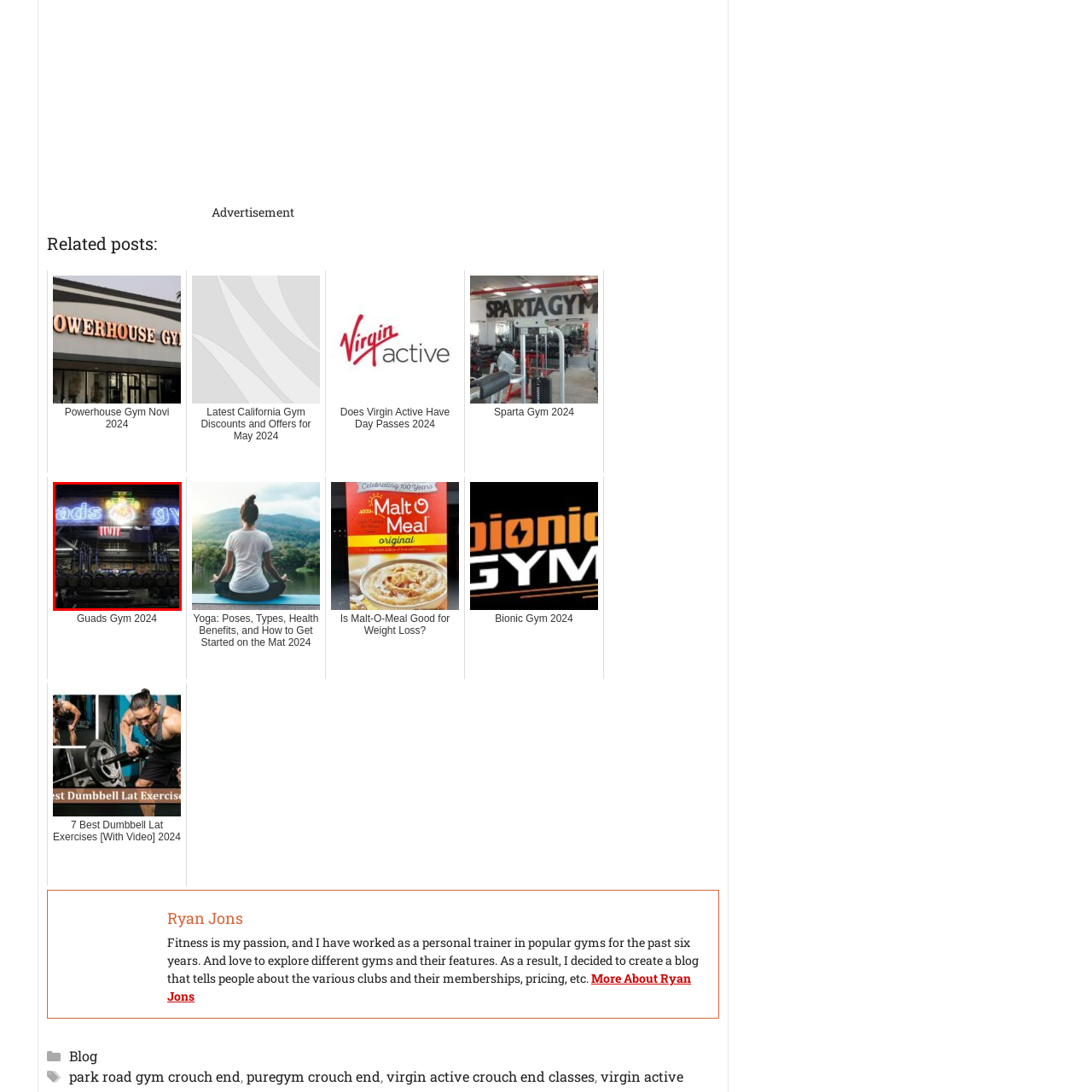Focus your attention on the image enclosed by the red boundary and provide a thorough answer to the question that follows, based on the image details: What kind of atmosphere is created in the gym?

The caption describes the atmosphere in the gym as 'dynamic' due to the 'backdrop of exercise equipment and colorful lighting', and 'inviting' for fitness enthusiasts, suggesting that the overall atmosphere is energetic and welcoming.